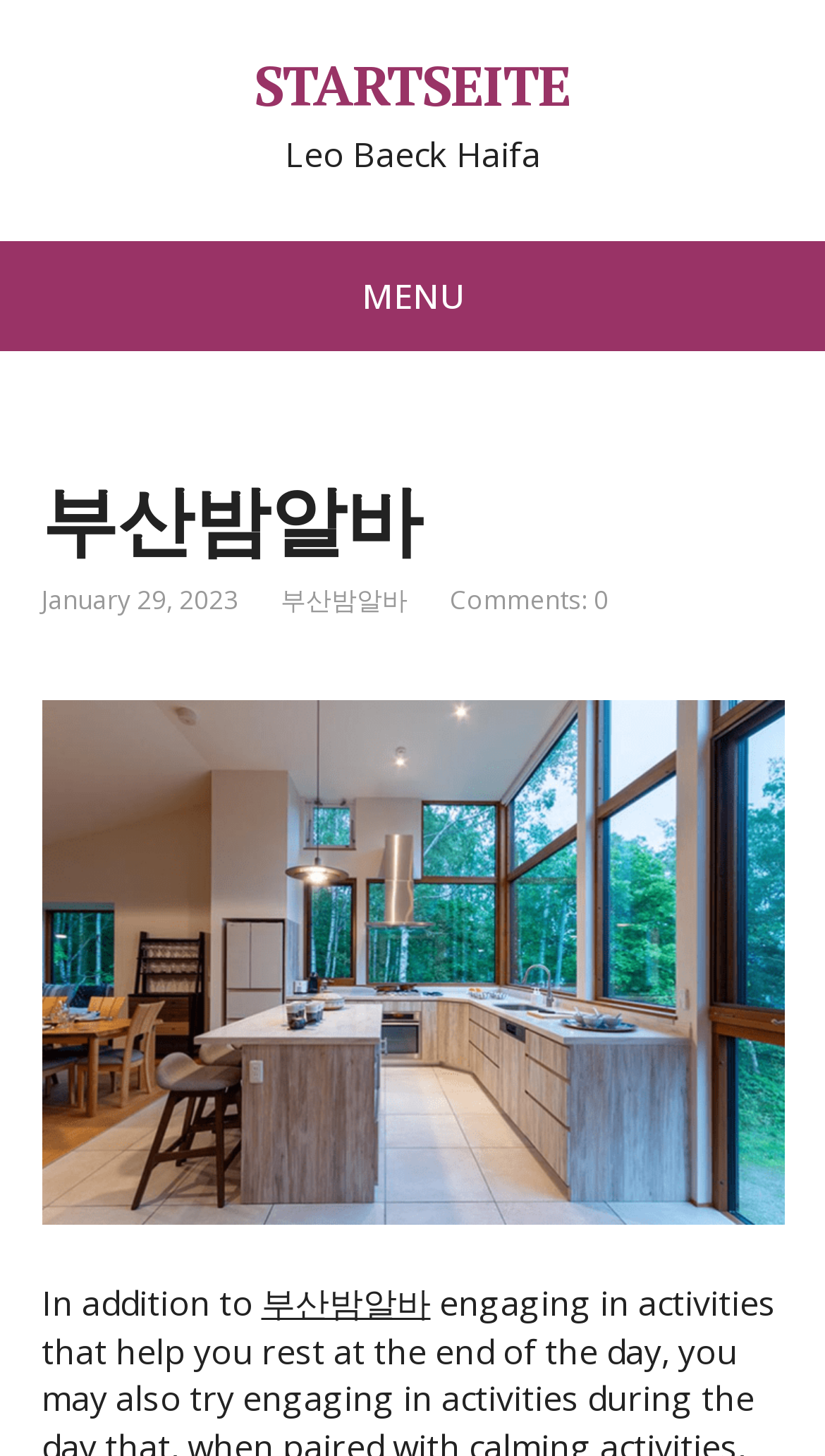What is the first word of the sentence at the bottom of the webpage?
Provide an in-depth answer to the question, covering all aspects.

I found the answer by looking at the StaticText element with the text 'In addition to...' which is located at [0.05, 0.88, 0.317, 0.912]. The first word of this sentence is 'In'.